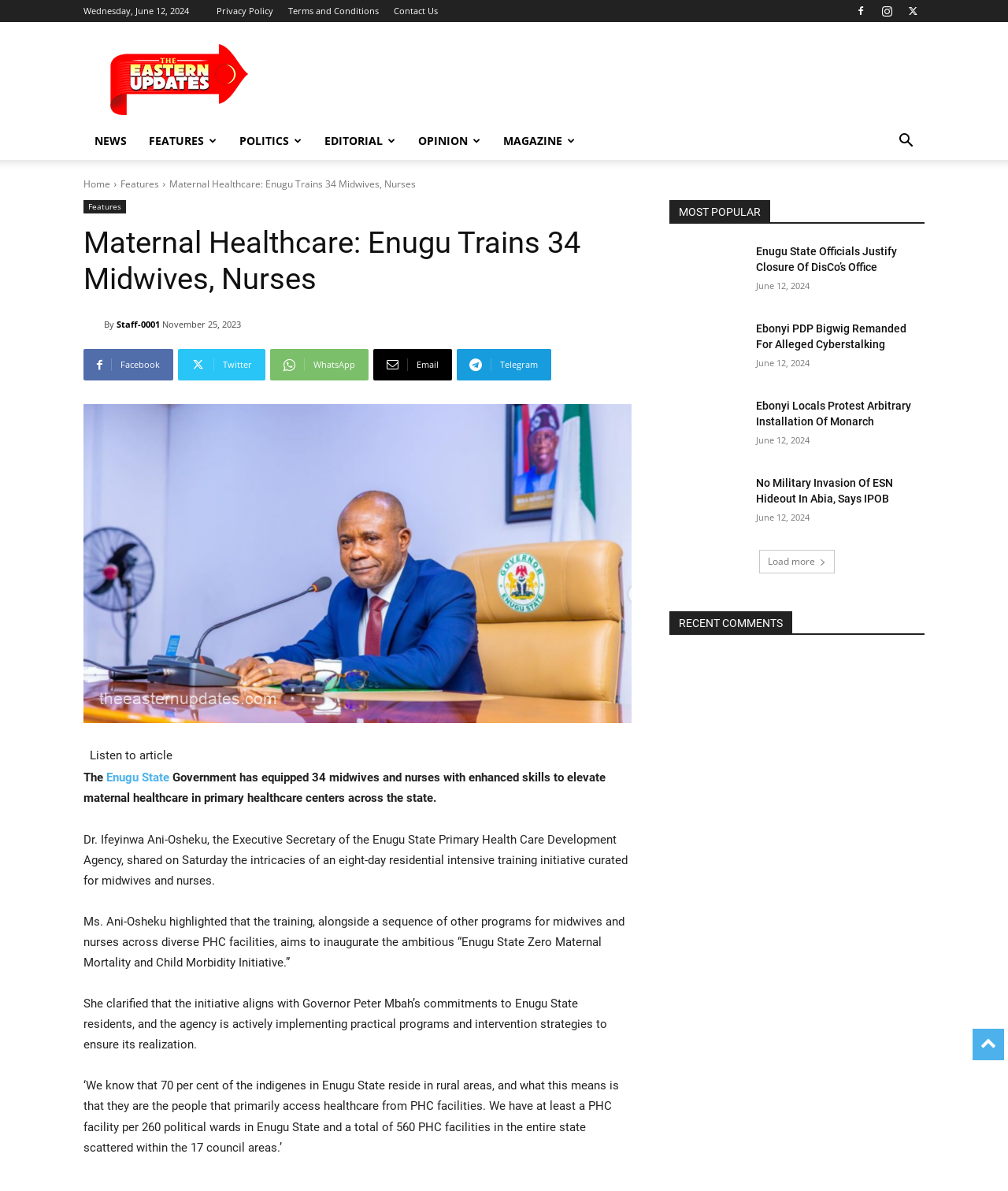What is the purpose of the training initiative?
Make sure to answer the question with a detailed and comprehensive explanation.

I found the purpose of the training initiative by reading the article, which mentions the 'Enugu State Zero Maternal Mortality and Child Morbidity Initiative'. This indicates that the training is aimed at reducing maternal mortality and child morbidity in the state.